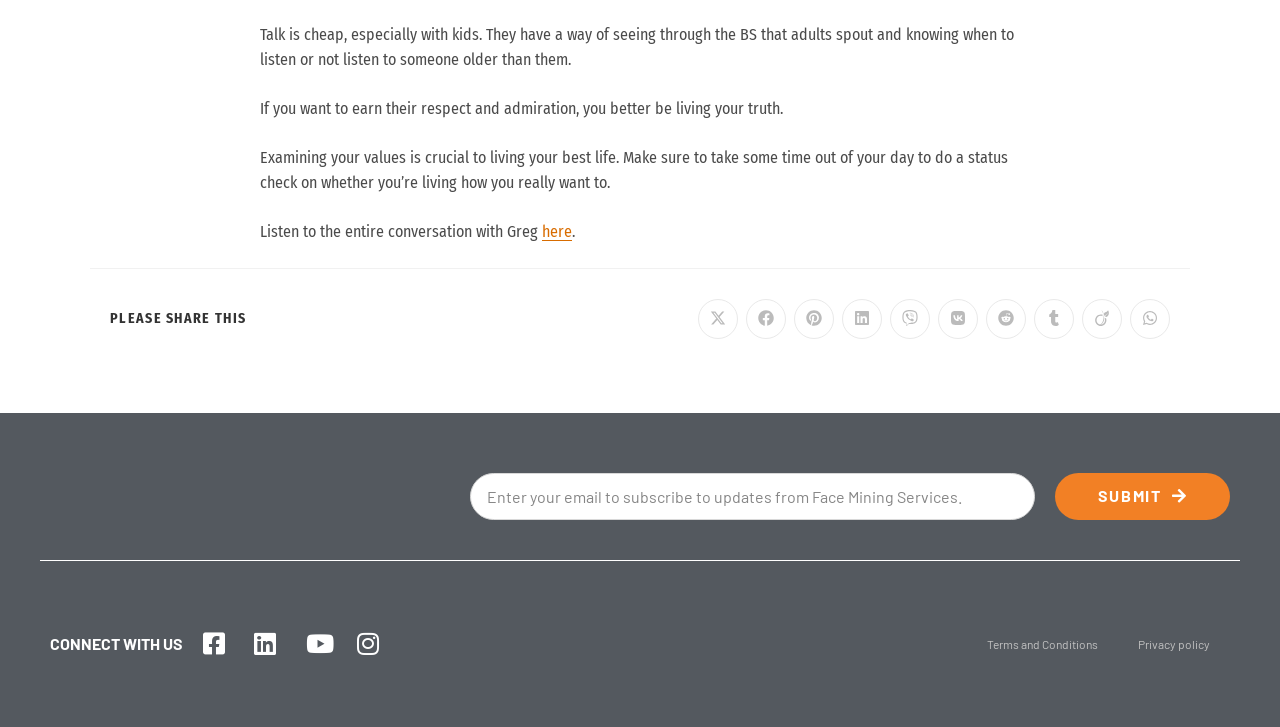Locate the bounding box coordinates of the region to be clicked to comply with the following instruction: "Share on Facebook". The coordinates must be four float numbers between 0 and 1, in the form [left, top, right, bottom].

[0.583, 0.411, 0.614, 0.466]